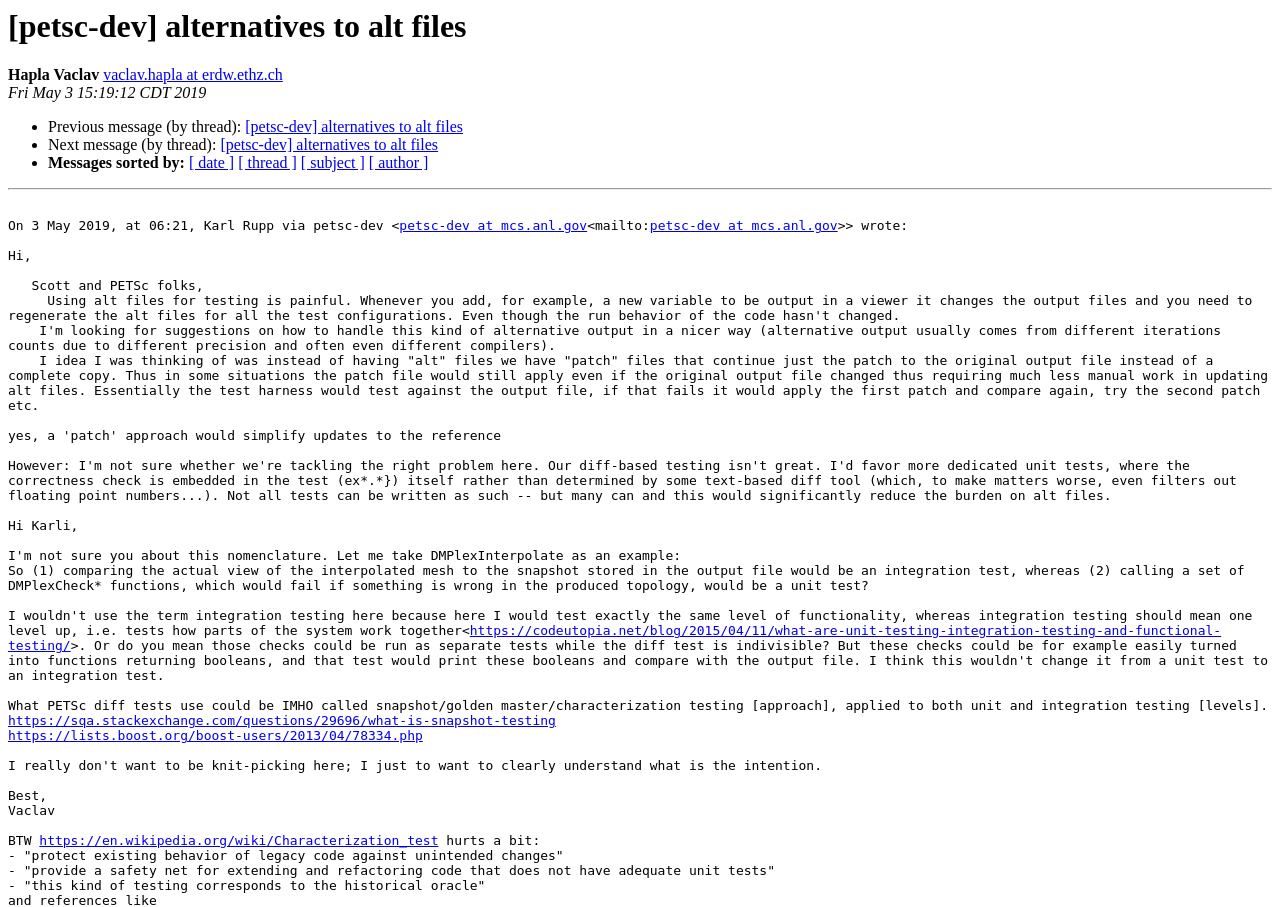Detail the webpage's structure and highlights in your description.

This webpage appears to be a discussion thread from a mailing list, specifically the "petsc-dev" mailing list. At the top of the page, there is a heading with the title "[petsc-dev] alternatives to alt files". Below the heading, there is a section with the name "Hapla Vaclav" and an email address "vaclav.hapla at erdw.ethz.ch". 

To the right of this section, there is a timestamp "Fri May 3 15:19:12 CDT 2019". Below this, there are three bullet points with links to previous and next messages in the thread, as well as a link to sort messages by date, thread, subject, or author.

The main content of the page is a discussion between Karl Rupp and others about alternatives to using "alt files" for testing. Karl suggests using "patch files" instead, which would contain only the differences between the original output file and the new output file. Others respond with their thoughts on this idea, including suggestions for using more dedicated unit tests instead of relying on text-based diff tools.

Throughout the discussion, there are several links to external resources, including blog posts and Stack Exchange questions, which provide additional information on topics such as unit testing, integration testing, and snapshot testing.